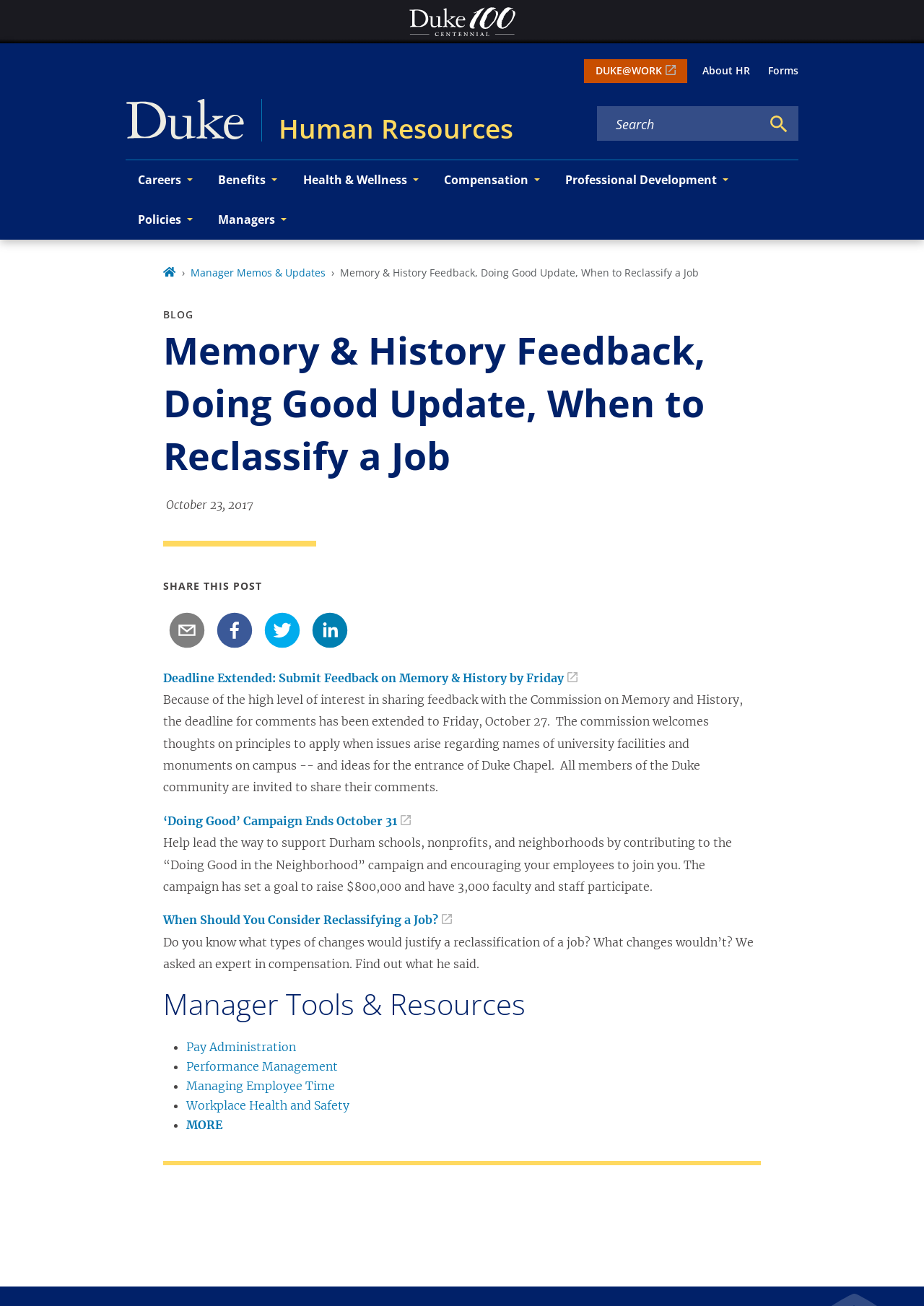Please look at the image and answer the question with a detailed explanation: What is the purpose of the Commission on Memory and History?

The Commission on Memory and History is seeking feedback on principles to apply when issues arise regarding names of university facilities and monuments on campus, as well as ideas for the entrance of Duke Chapel, indicating that the commission's purpose is to address these issues.